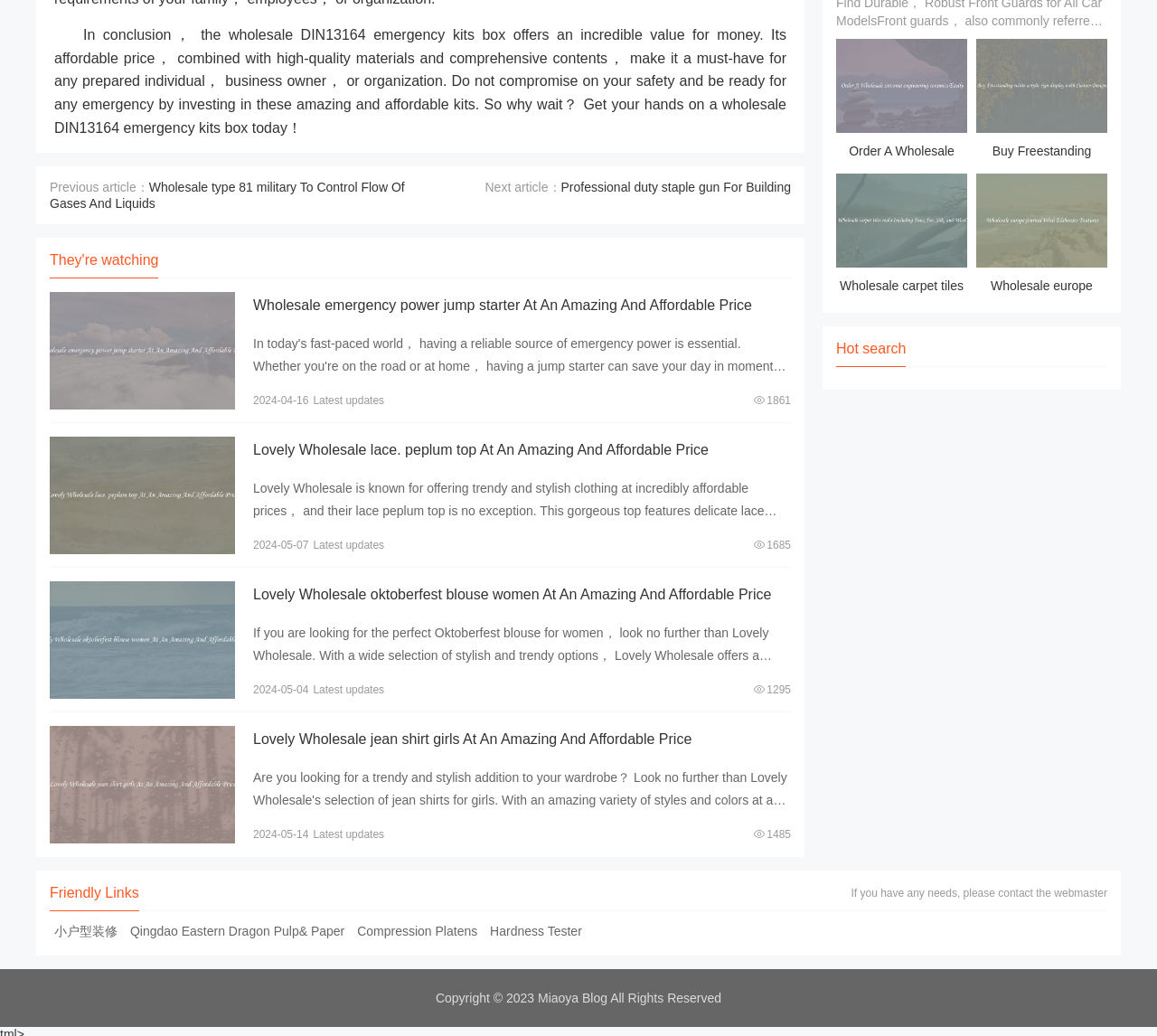Determine the bounding box of the UI element mentioned here: "View details". The coordinates must be in the format [left, top, right, bottom] with values ranging from 0 to 1.

[0.043, 0.422, 0.203, 0.535]